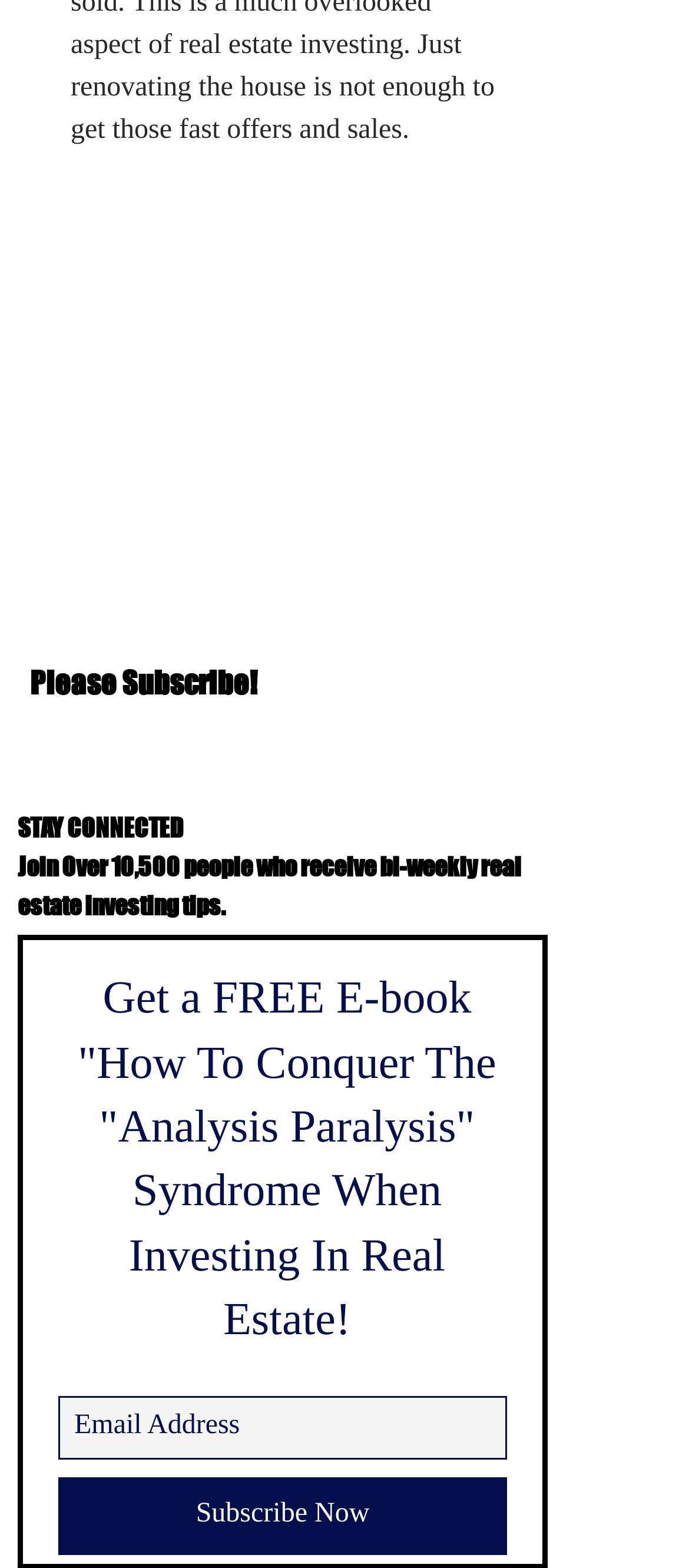What is the purpose of the 'Subscribe Now' button?
Examine the screenshot and reply with a single word or phrase.

To subscribe